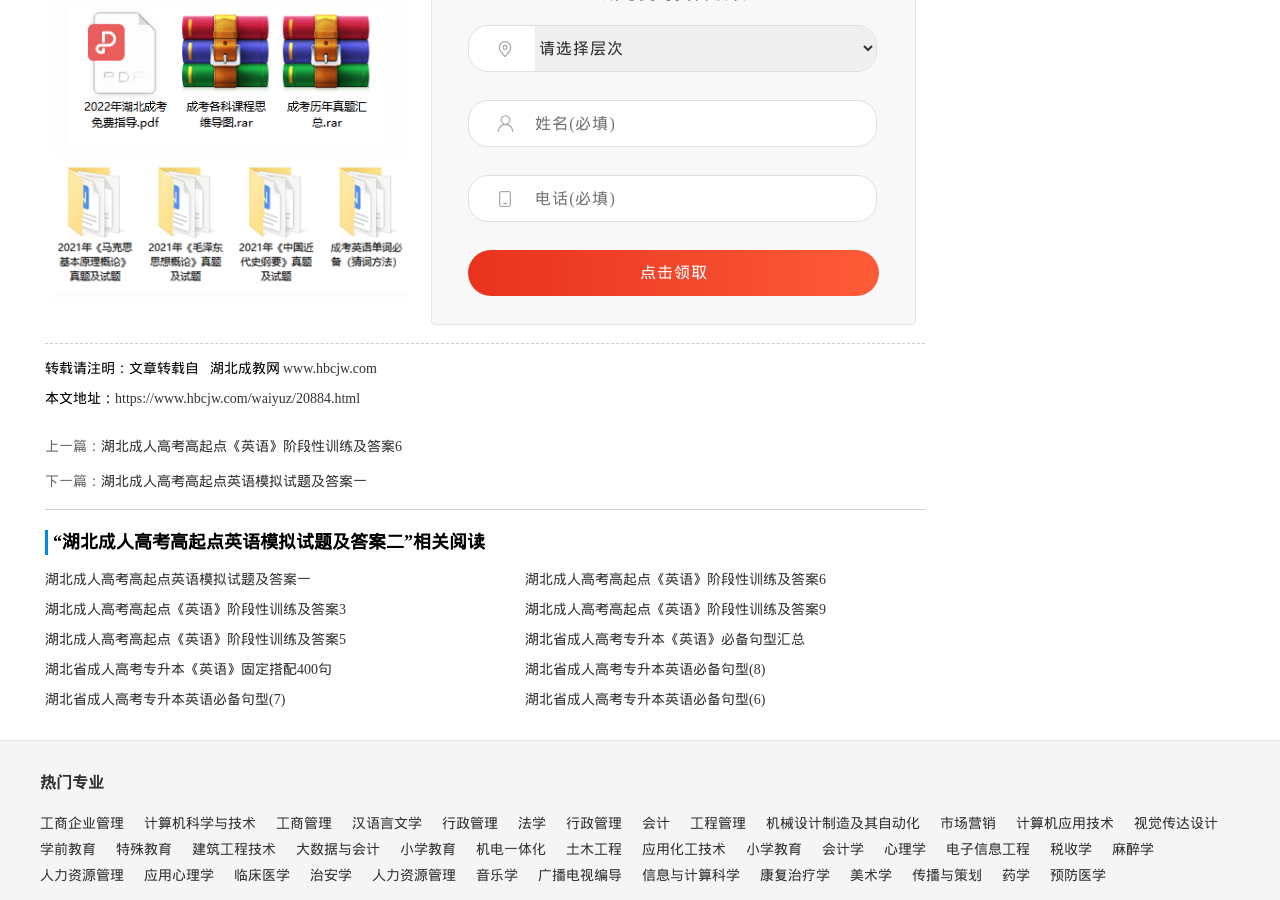Given the element description, predict the bounding box coordinates in the format (top-left x, top-left y, bottom-right x, bottom-right y), using floating point numbers between 0 and 1: name="textfield3" placeholder="姓名(必填)"

[0.418, 0.112, 0.684, 0.162]